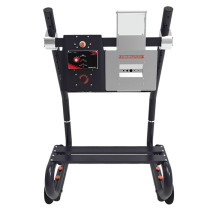Detail every aspect of the image in your description.

The image showcases the **Mobius MBX Bucking Machine**, a specialized device designed for efficient bucking of plant materials. It features a sturdy frame with two handles for maneuverability, alongside an intuitive control panel prominently displayed at the front. The panel includes gauges and controls that allow users to easily adjust settings for optimal performance. This machine is engineered to significantly streamline the bucking process, making it an essential tool for cultivators looking to enhance their harvesting efficiency. Available for purchase, the Mobius MBX is known for its durability and effectiveness, falling within a price range of **$21,900.00 to $35,900.00**.